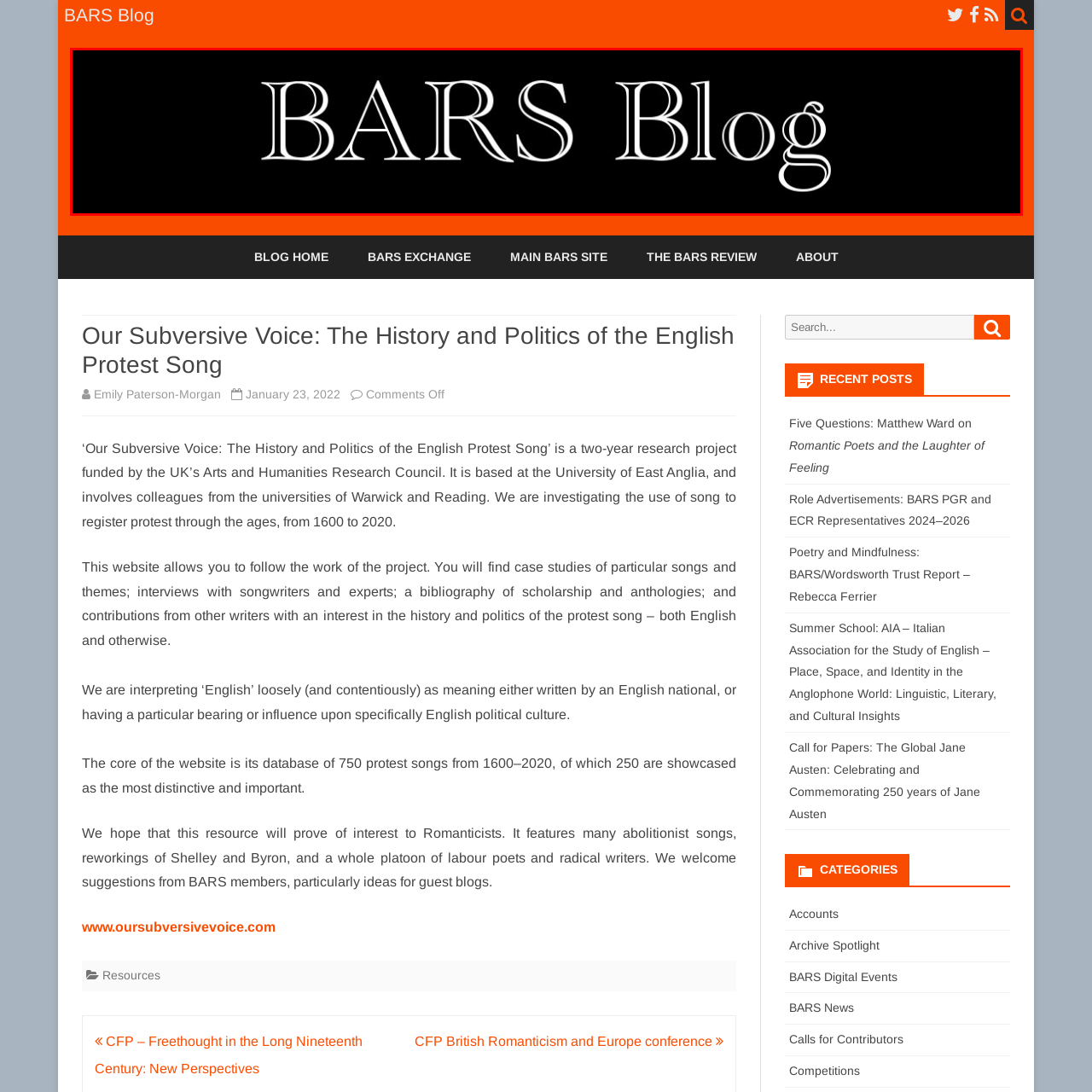Please examine the section highlighted with a blue border and provide a thorough response to the following question based on the visual information: 
What is the name of the broader project that the BARS Blog is a part of?

The caption states that the BARS Blog is part of the 'Our Subversive Voice' project, which suggests that the blog is connected to a larger initiative or platform that explores cultural narratives and academic inquiry.